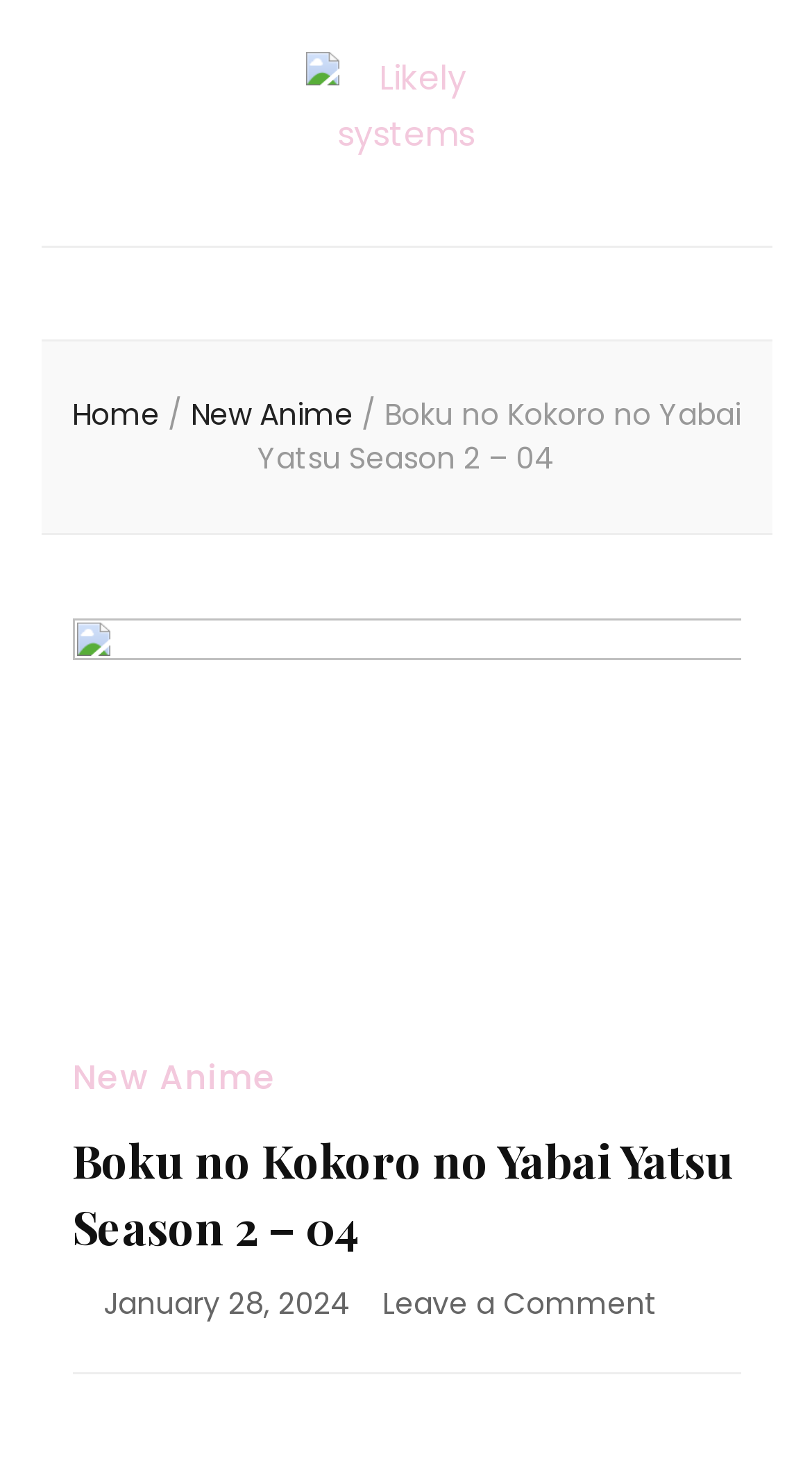Pinpoint the bounding box coordinates of the element to be clicked to execute the instruction: "visit Home".

[0.088, 0.266, 0.196, 0.294]